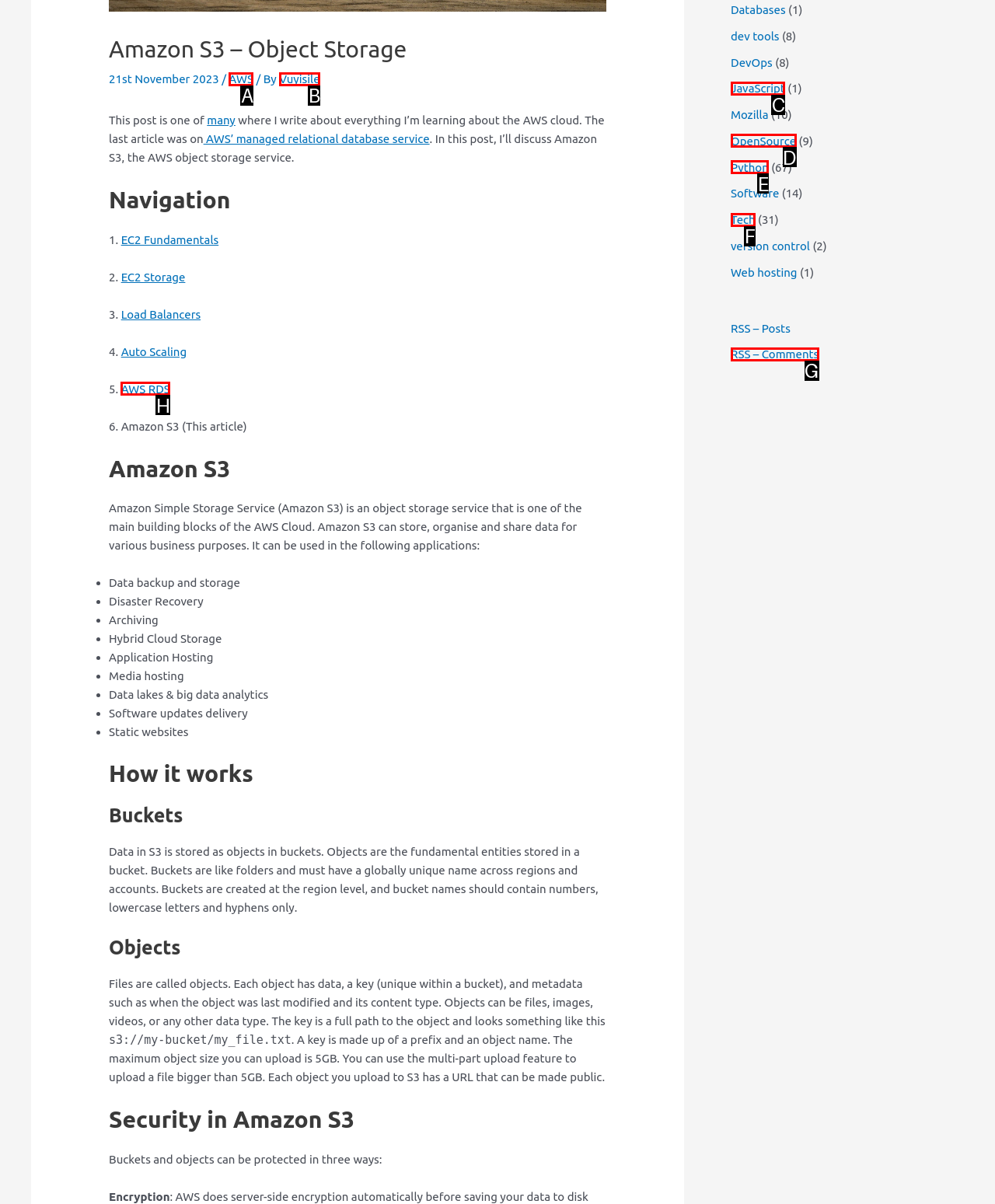Which option aligns with the description: About Us? Respond by selecting the correct letter.

None